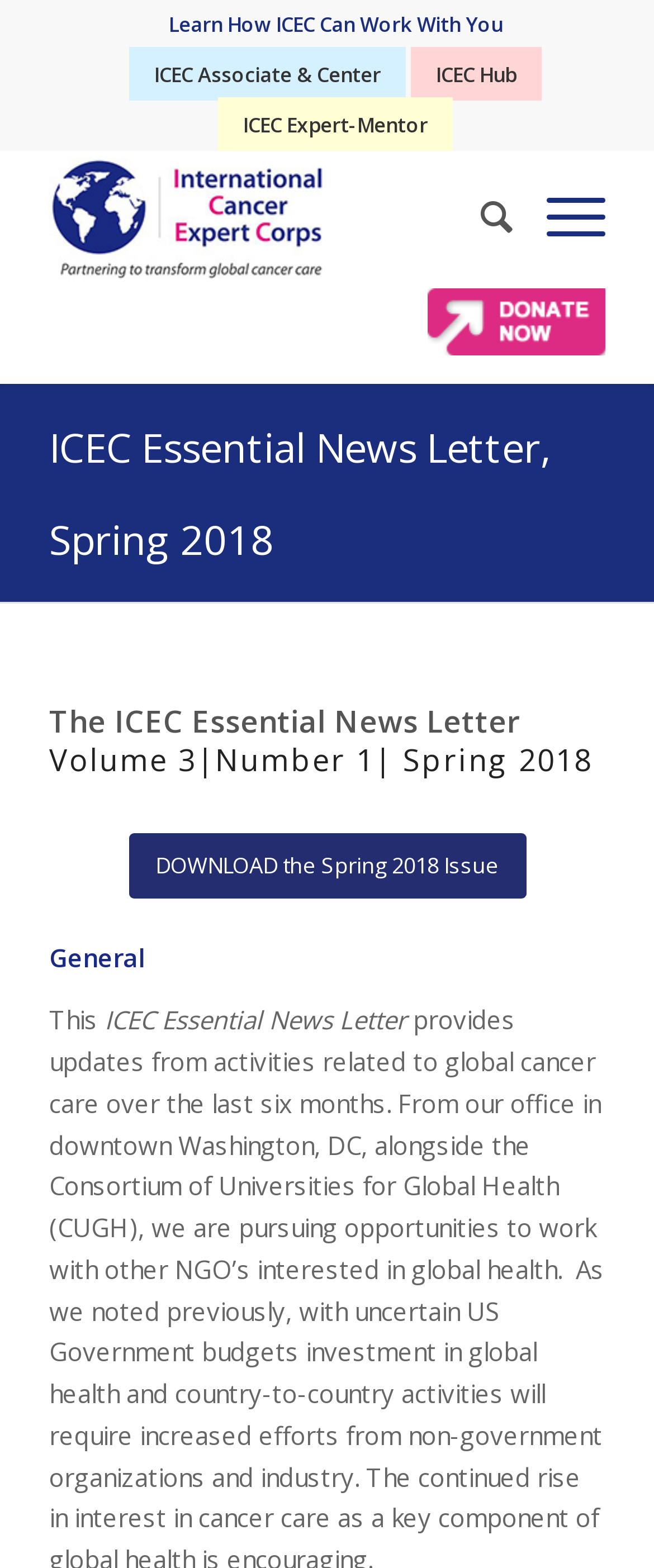Give a succinct answer to this question in a single word or phrase: 
What is the section title above the 'This' text?

General